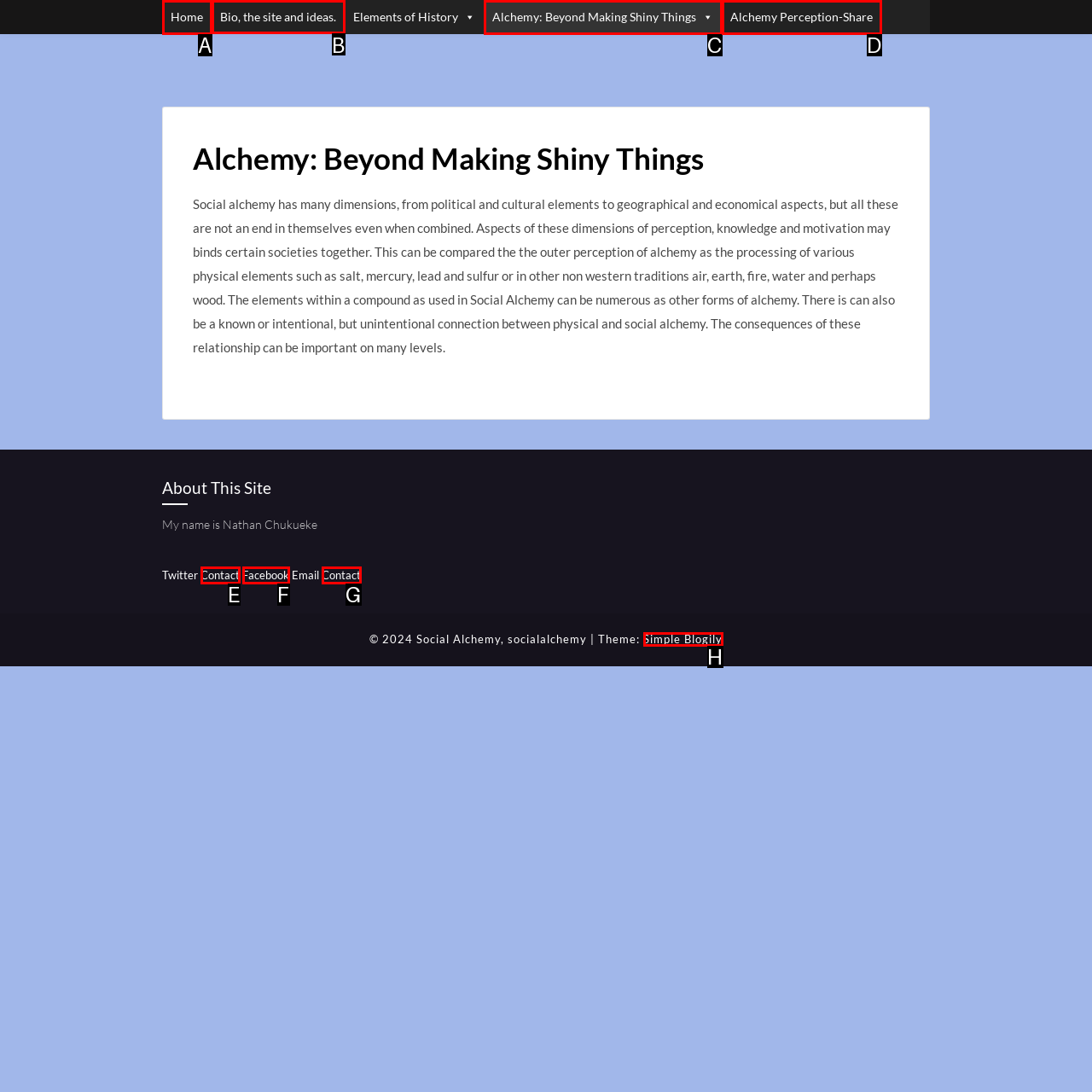Out of the given choices, which letter corresponds to the UI element required to read about bio and site ideas? Answer with the letter.

B